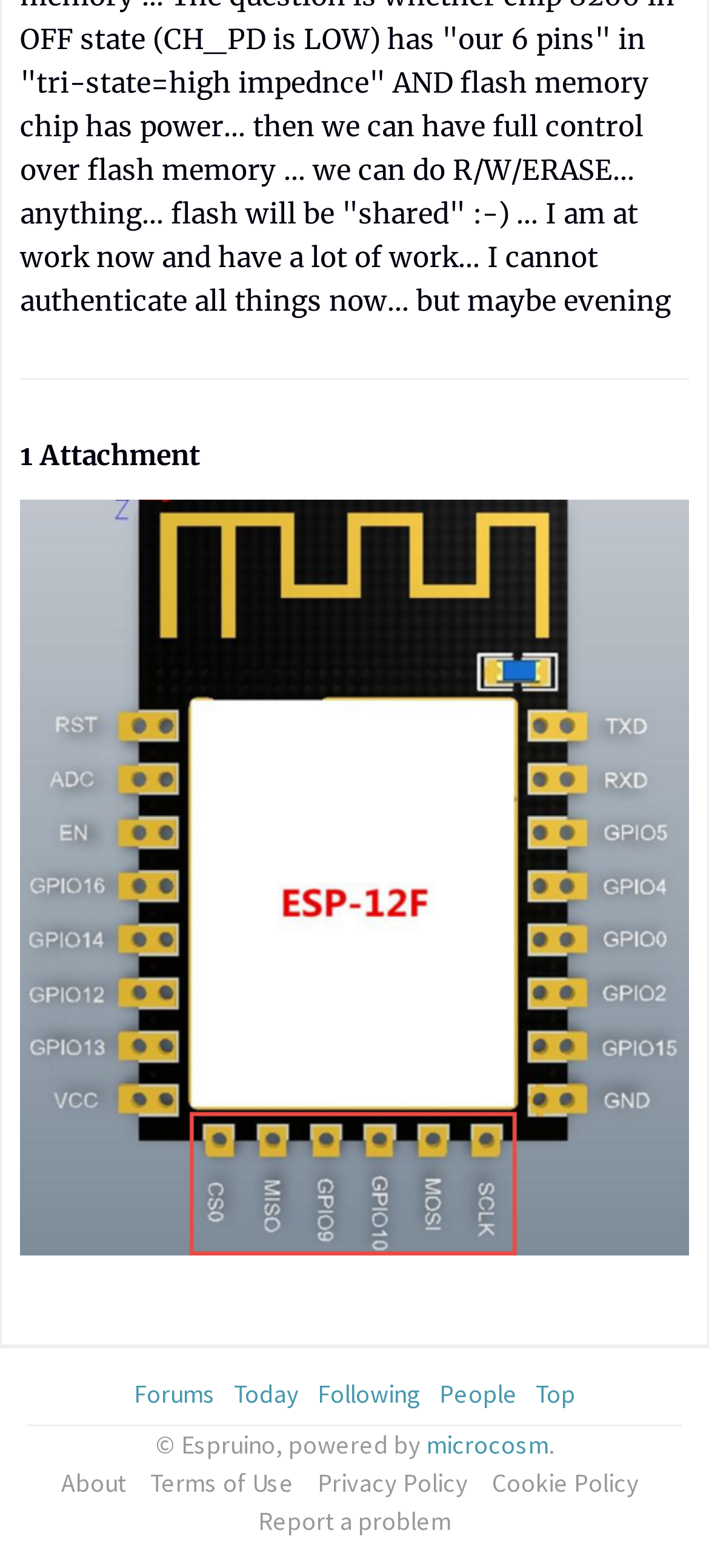Please find the bounding box for the UI element described by: "Cookie Policy".

[0.681, 0.934, 0.914, 0.958]